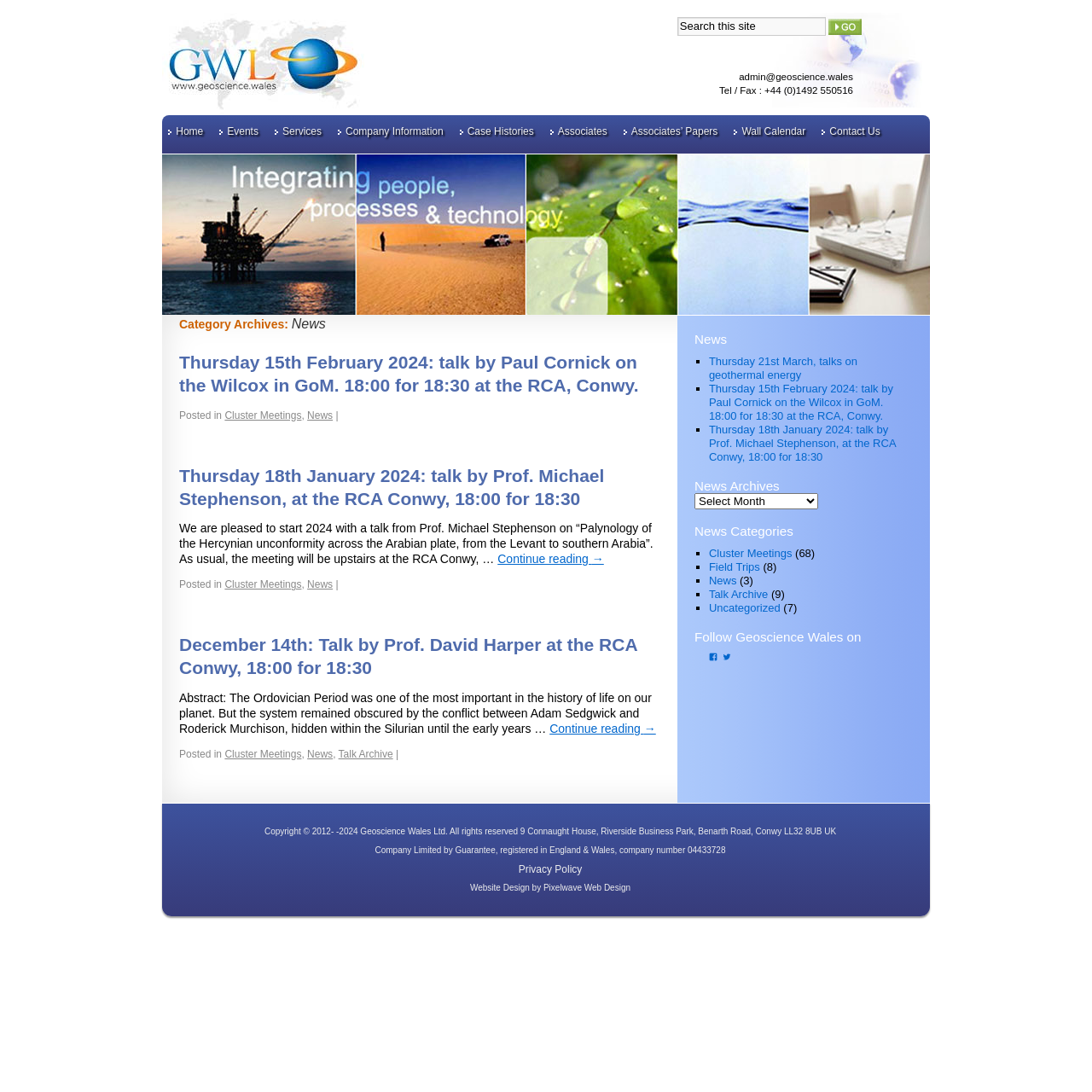Identify the bounding box coordinates of the region I need to click to complete this instruction: "Contact Us".

[0.747, 0.105, 0.815, 0.137]